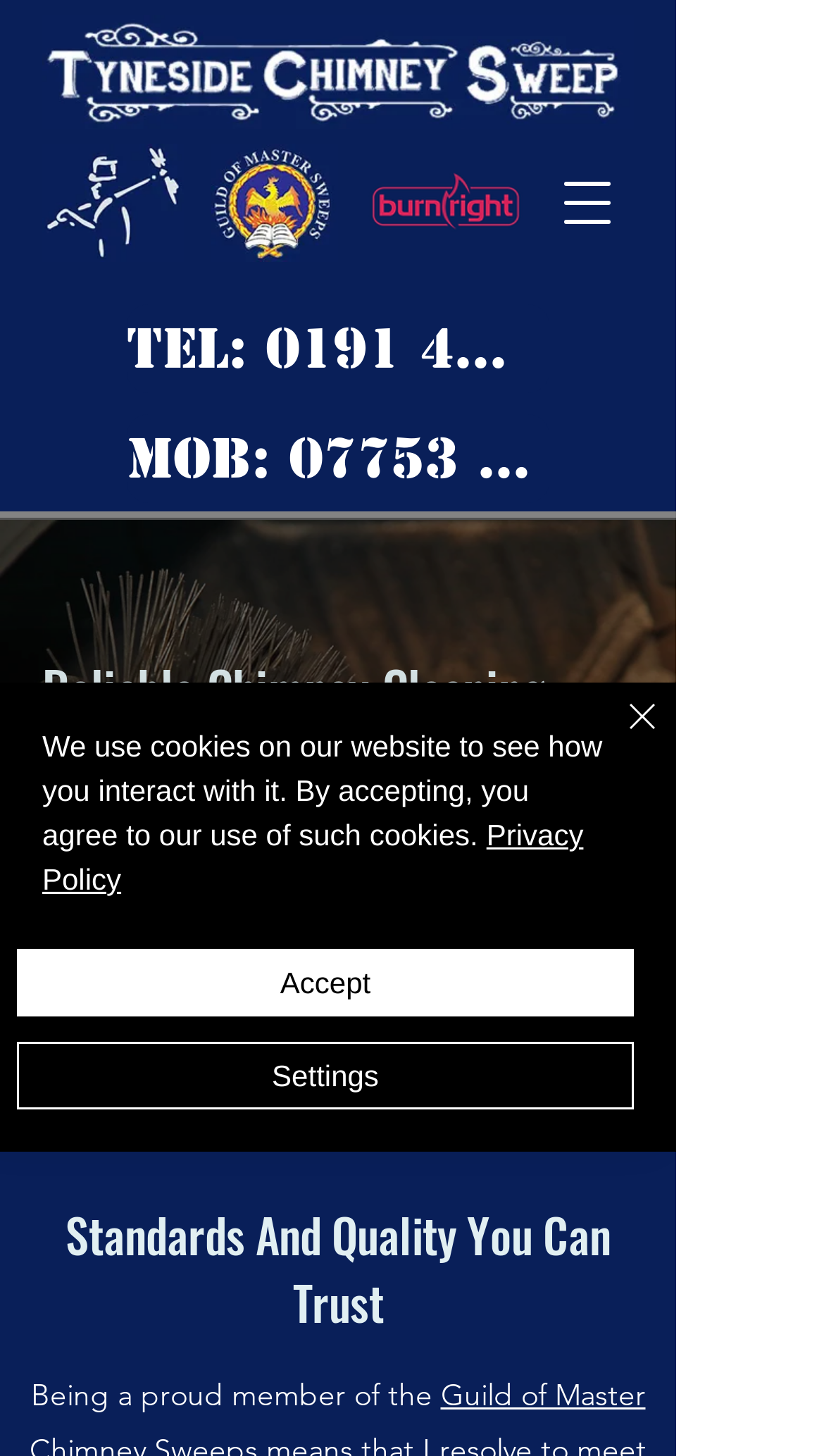Provide a one-word or one-phrase answer to the question:
What is the theme of the images on the webpage?

Chimney sweeping